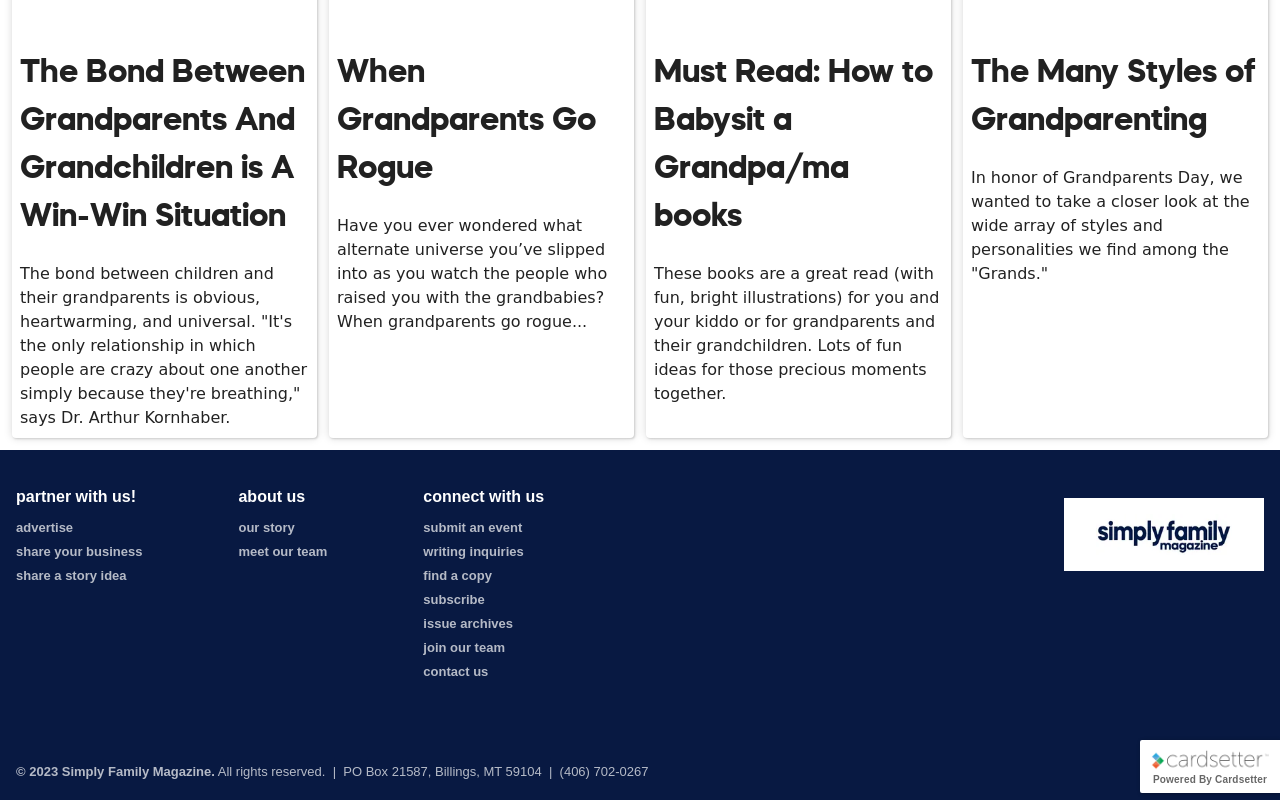Find the bounding box coordinates of the area to click in order to follow the instruction: "read about our story".

[0.186, 0.65, 0.23, 0.669]